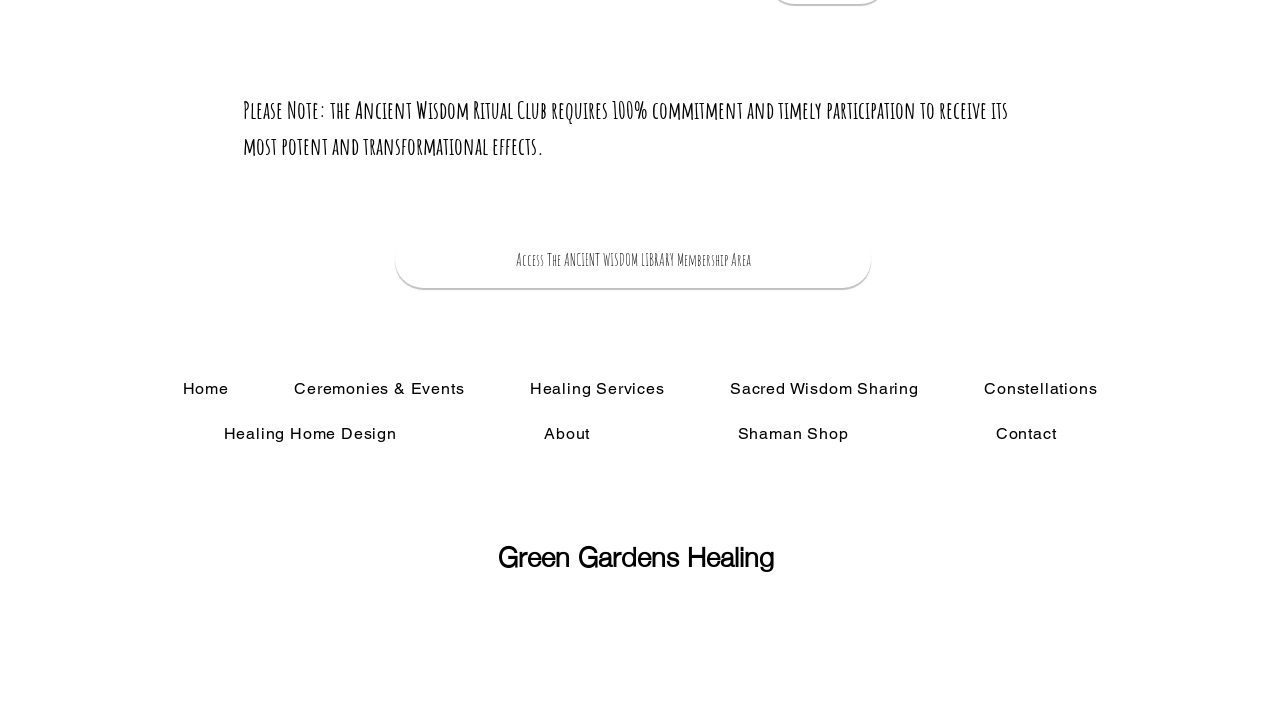Please provide the bounding box coordinates for the element that needs to be clicked to perform the instruction: "Access the Ancient Wisdom Library Membership Area". The coordinates must consist of four float numbers between 0 and 1, formatted as [left, top, right, bottom].

[0.309, 0.33, 0.68, 0.41]